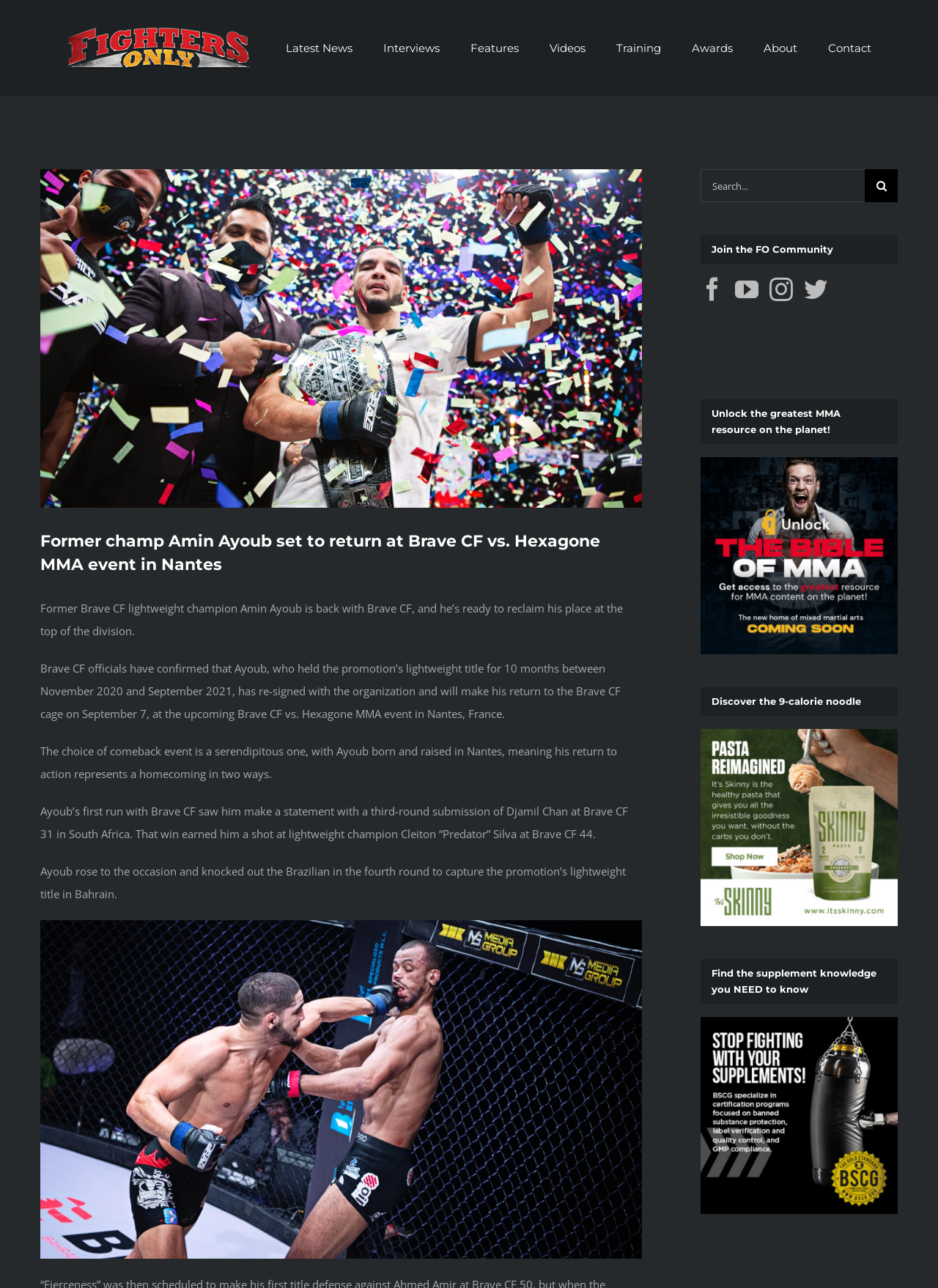Based on what you see in the screenshot, provide a thorough answer to this question: What is the name of the MMA event where Amin Ayoub will make his return?

I found the answer by reading the article's content, specifically the second paragraph, which mentions that Amin Ayoub will make his return to the Brave CF cage on September 7, at the upcoming Brave CF vs. Hexagone MMA event in Nantes, France.